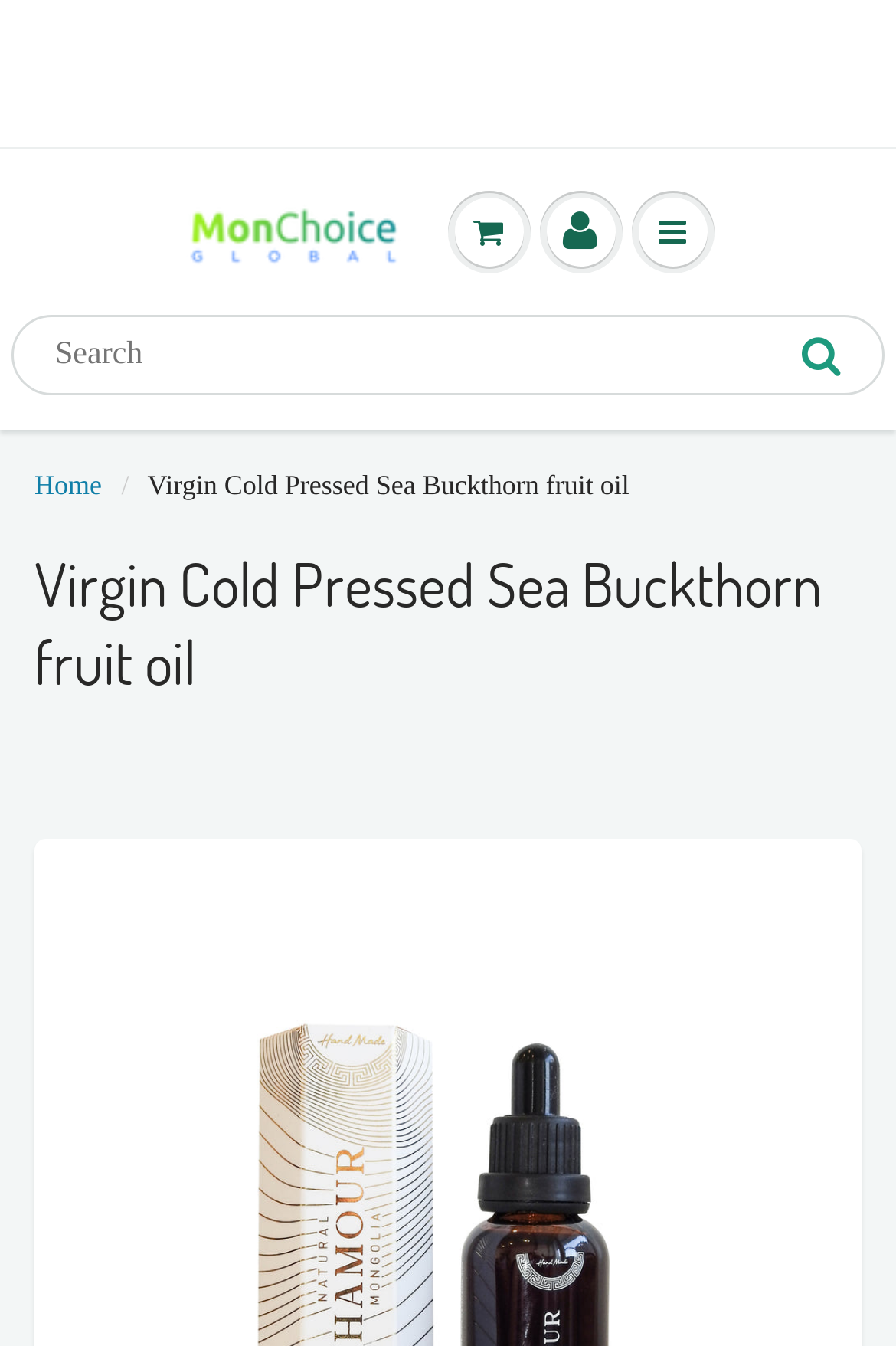Using the description "Home", predict the bounding box of the relevant HTML element.

[0.038, 0.348, 0.114, 0.372]